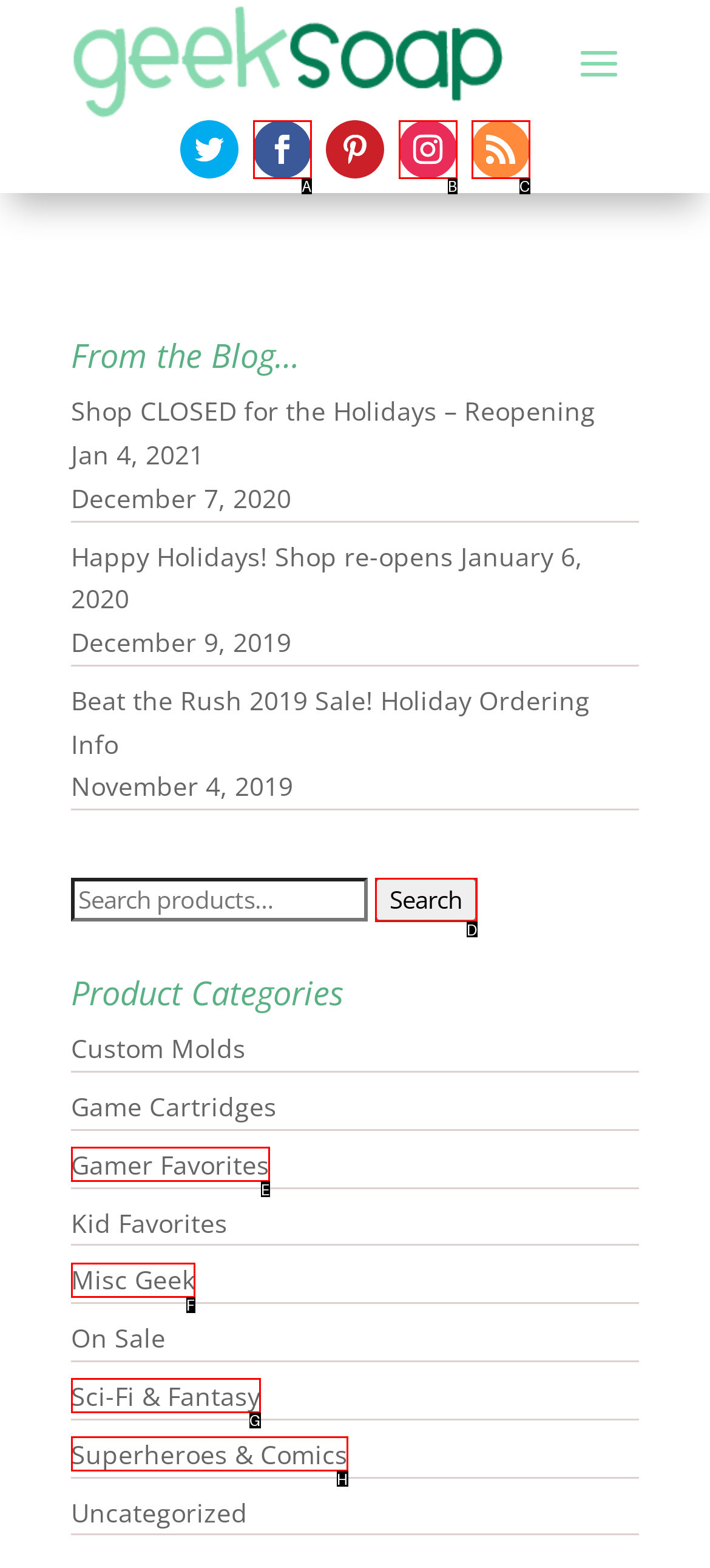Select the UI element that should be clicked to execute the following task: Explore Sci-Fi & Fantasy products
Provide the letter of the correct choice from the given options.

G